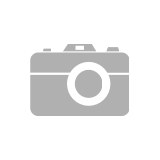How many bedrooms does the property have?
Examine the webpage screenshot and provide an in-depth answer to the question.

The number of bedrooms in the property can be found in the caption, which describes the property as a '4-bedroom, 3-bathroom home'.